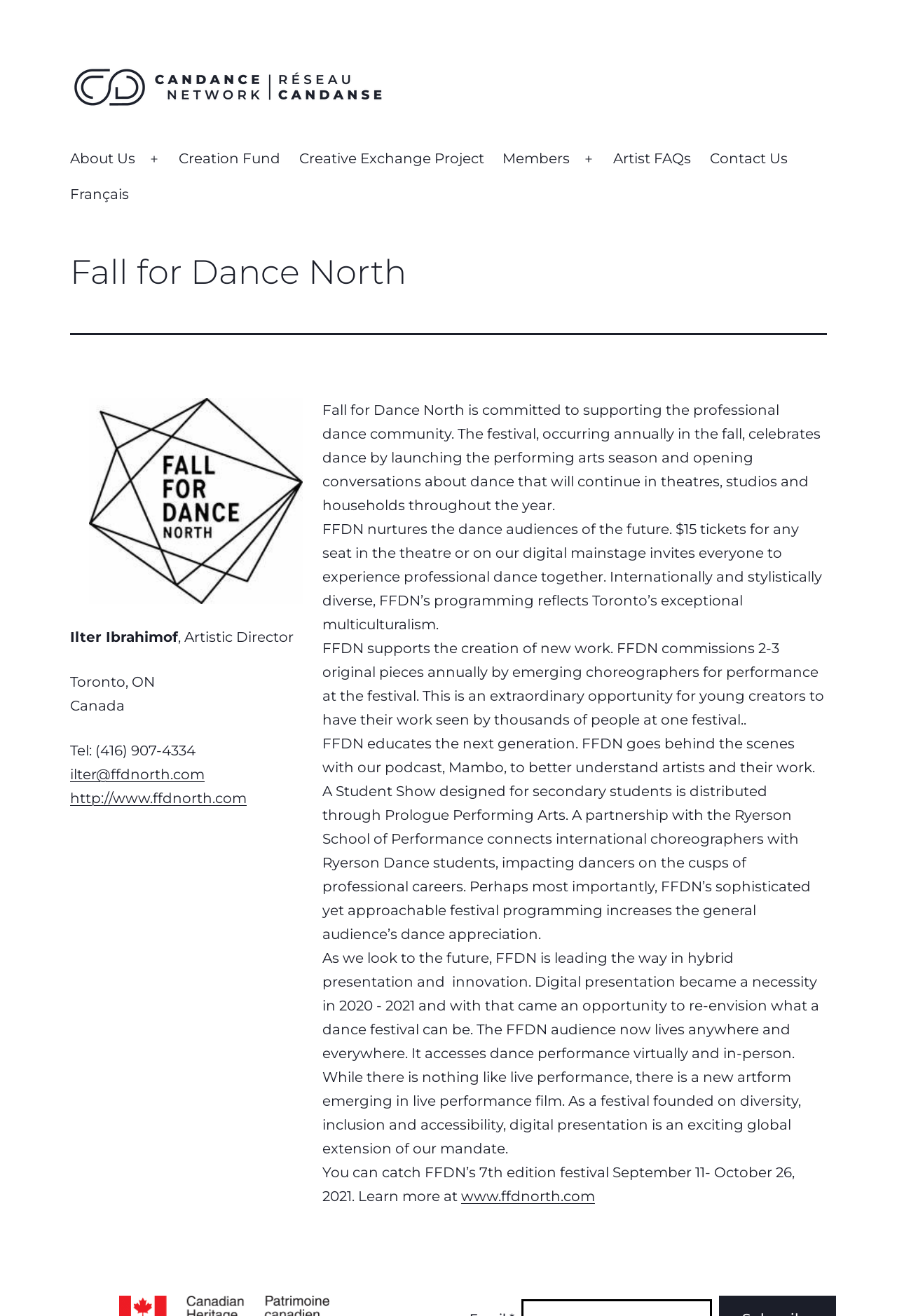Please identify the bounding box coordinates of the element I should click to complete this instruction: 'Visit the CanDance Network website'. The coordinates should be given as four float numbers between 0 and 1, like this: [left, top, right, bottom].

[0.078, 0.059, 0.43, 0.071]